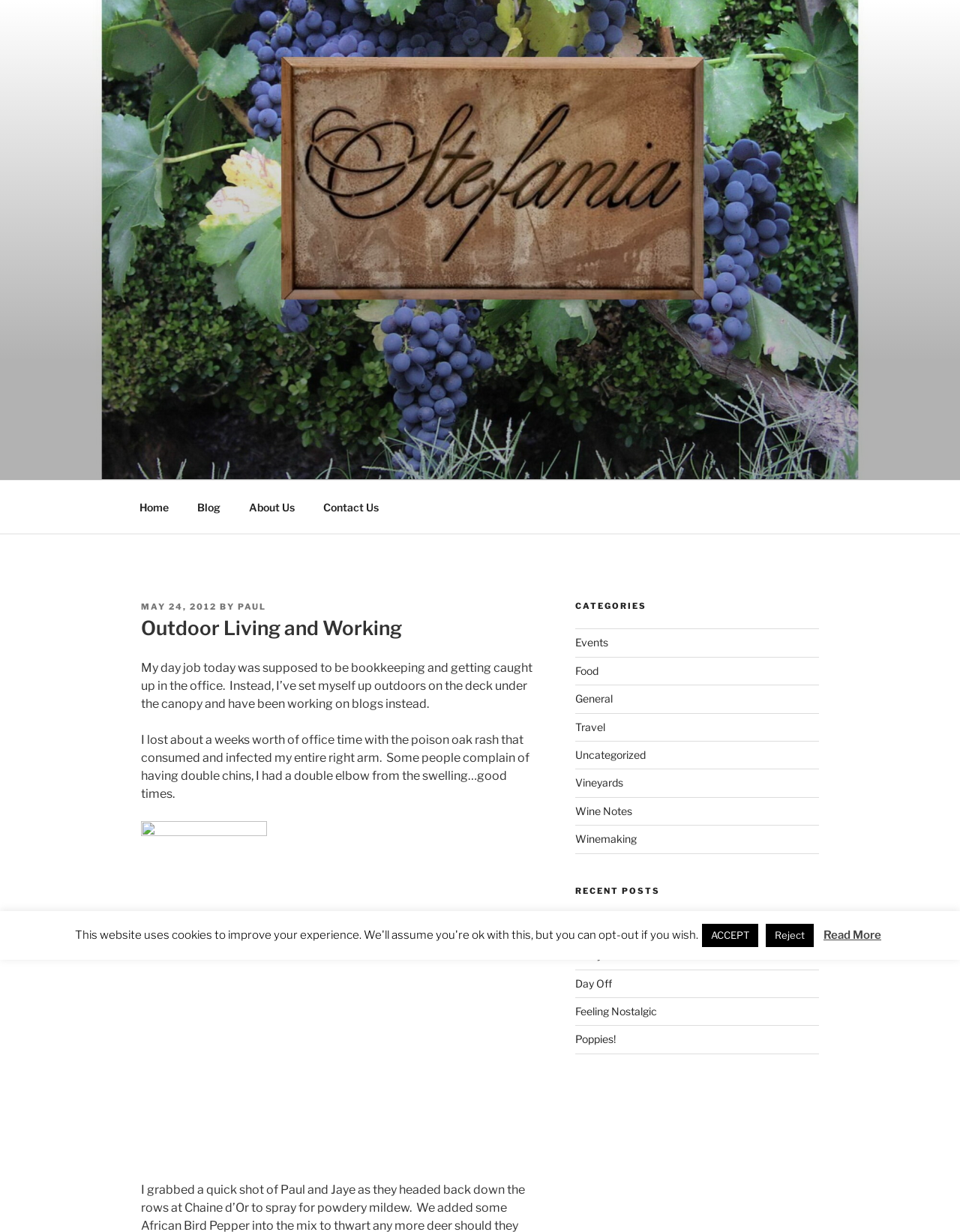Respond to the question below with a single word or phrase:
What is the purpose of the button at the bottom of the page?

To accept or reject something